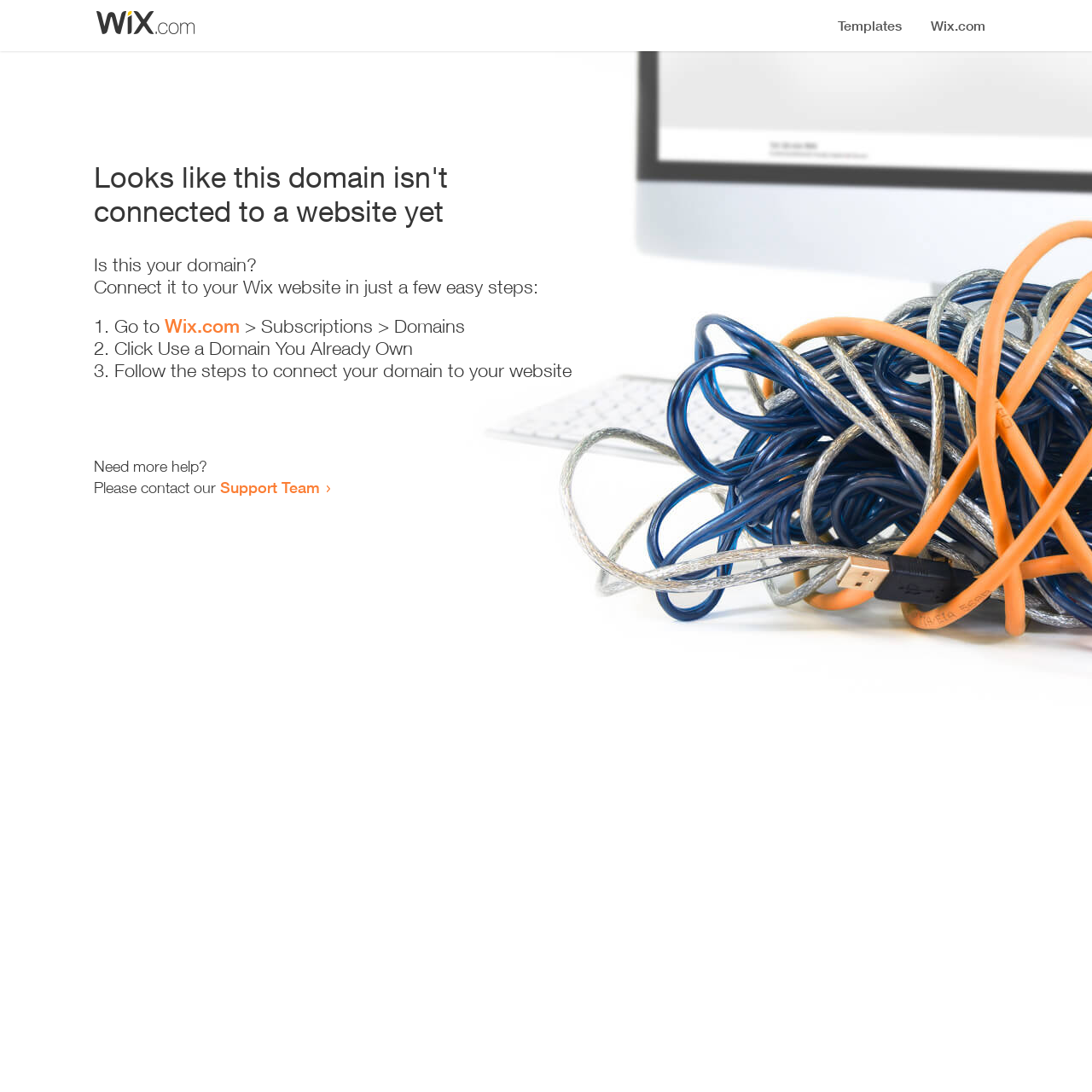Use the details in the image to answer the question thoroughly: 
Where can I get more help?

The webpage provides a link to the 'Support Team' for users who need more help, indicating that they can contact the support team for assistance.